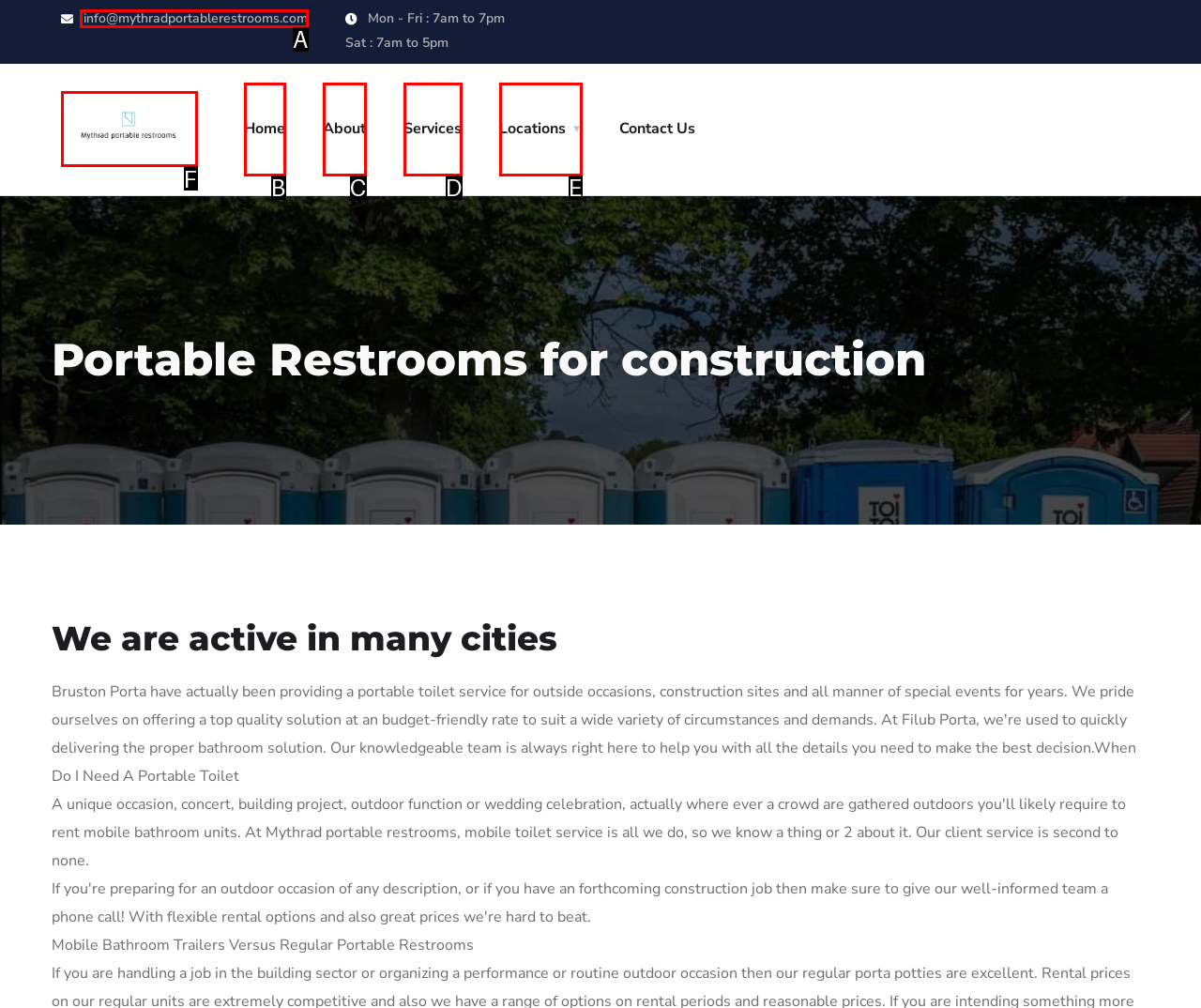Tell me which option best matches the description: About
Answer with the option's letter from the given choices directly.

C